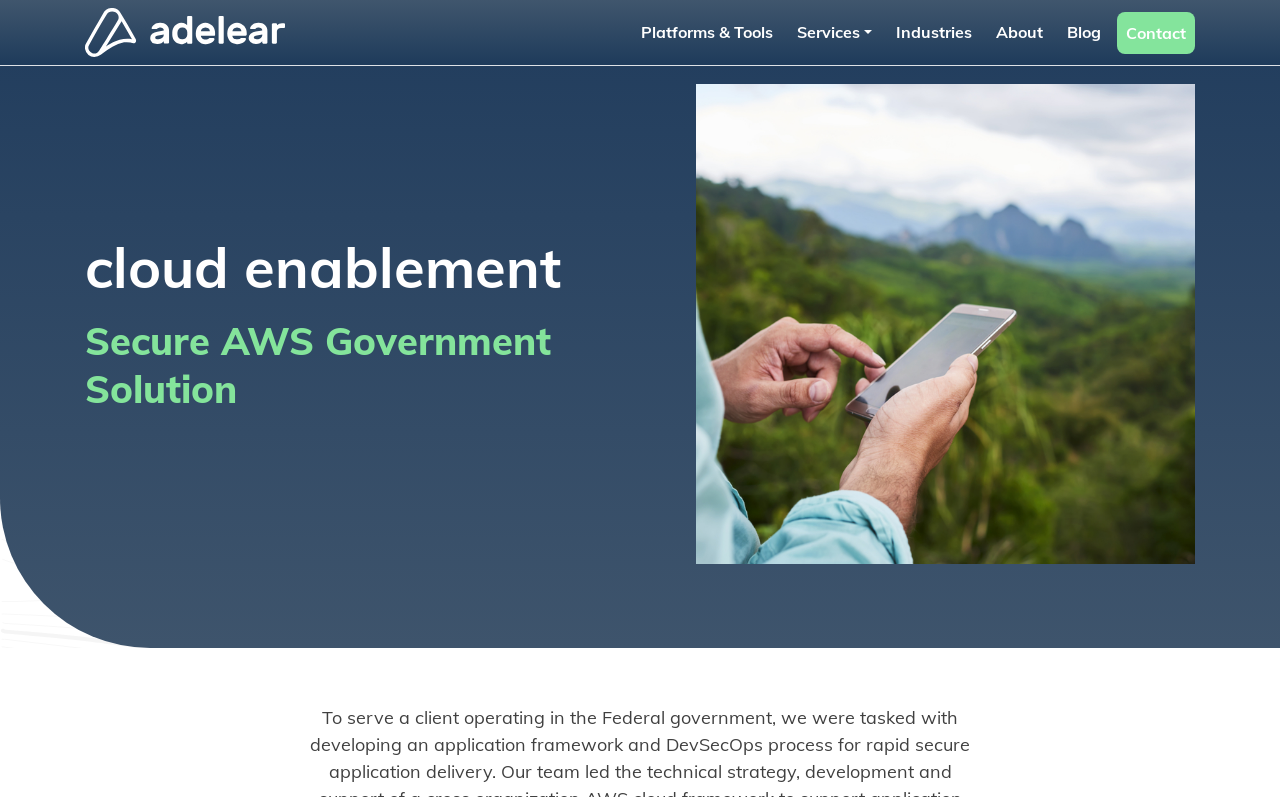What is the company name?
Please give a detailed and elaborate answer to the question based on the image.

The company name is obtained from the top-left corner of the webpage, where the logo and the text 'Adelear' are located.